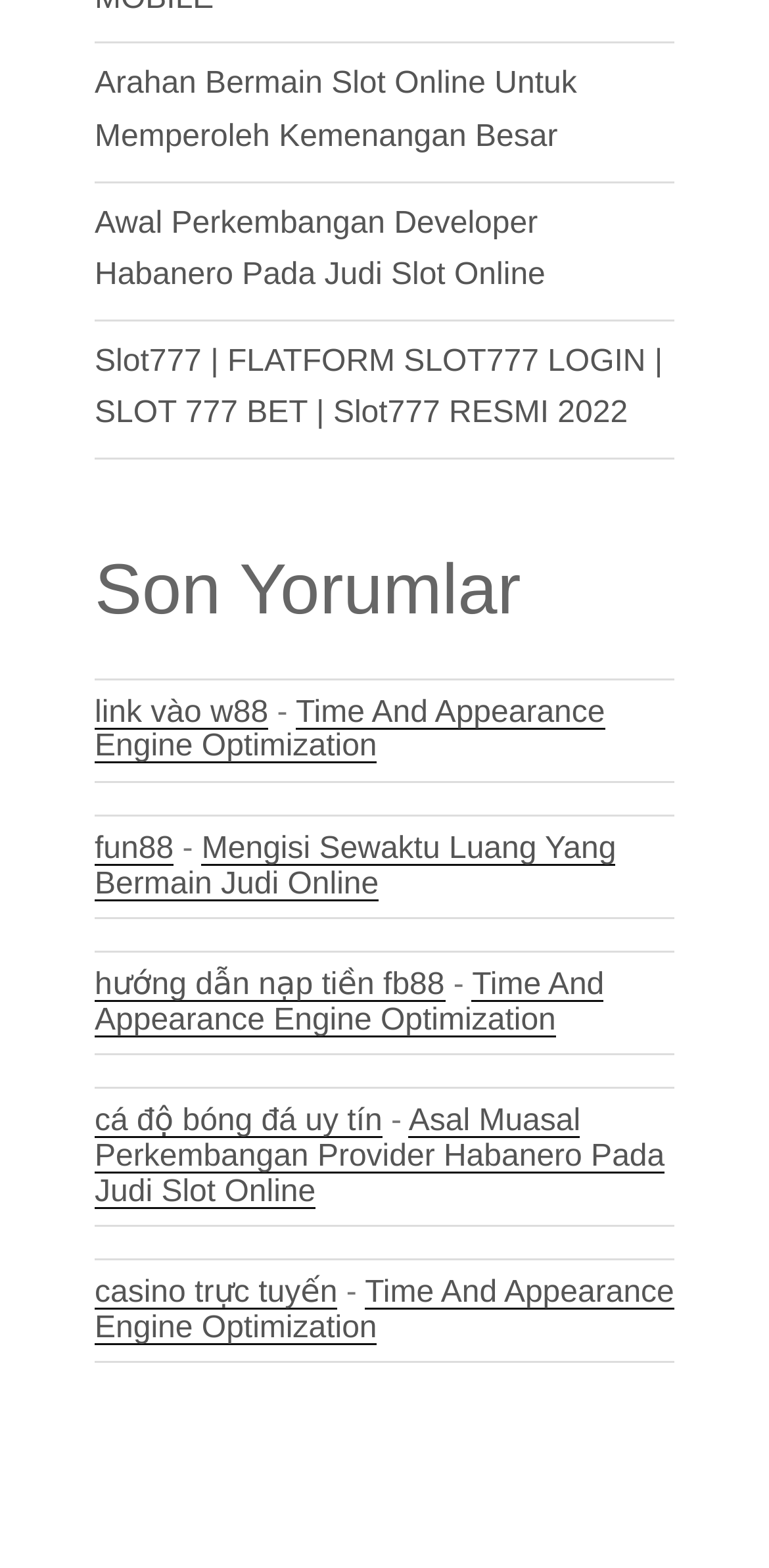What is the purpose of the 'Son Yorumlar' section?
Analyze the image and deliver a detailed answer to the question.

The 'Son Yorumlar' section is likely a heading for a comments section, as it is a common phrase used in Turkish to mean 'Latest Comments'. The presence of this heading suggests that the webpage is displaying comments or reviews from users, possibly related to the slot online games discussed on the webpage.